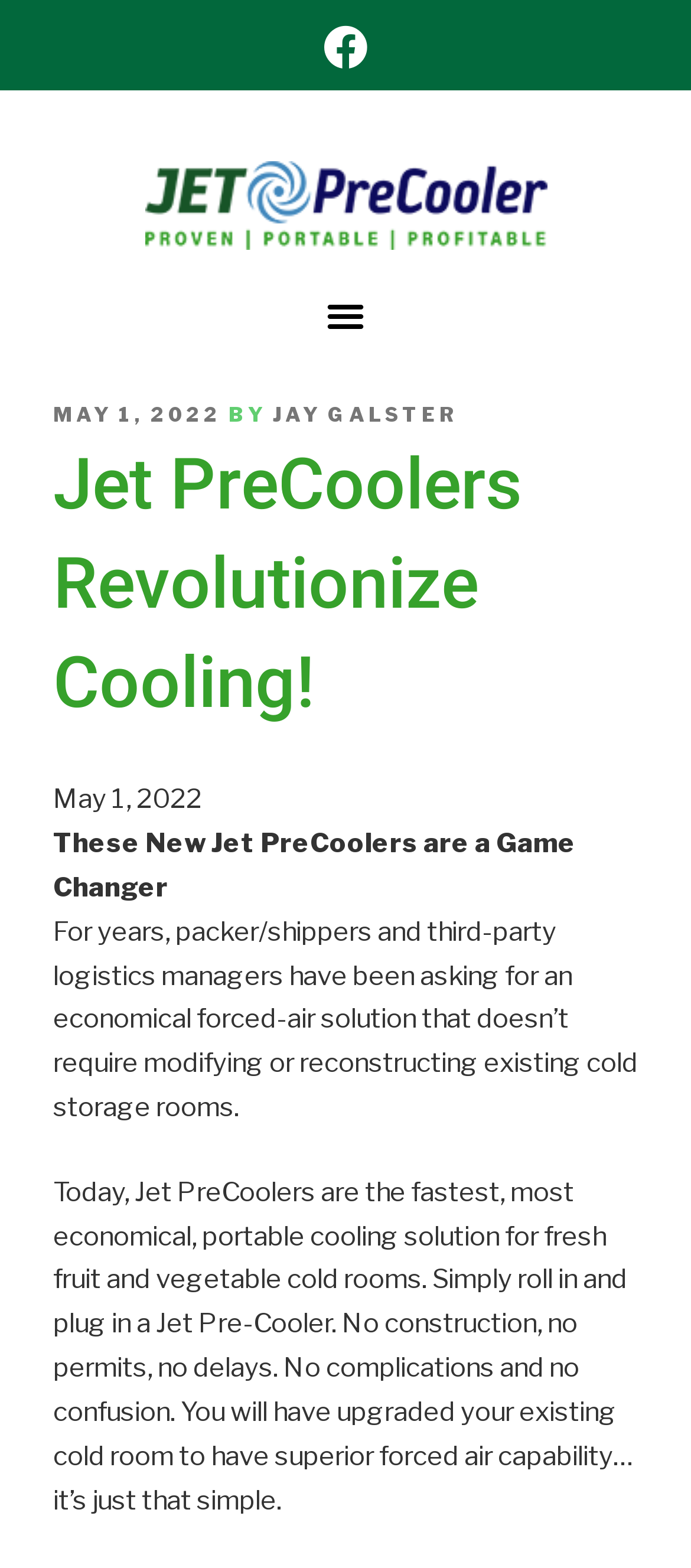What is required to use a Jet Pre-Cooler?
Please provide a comprehensive answer to the question based on the webpage screenshot.

I found the answer by analyzing the text in the [195] StaticText element, which states that 'No construction, no permits, no delays. No complications and no confusion' are required to use a Jet Pre-Cooler. This suggests that one of the key benefits of Jet PreCoolers is that they do not require construction or modification of existing cold storage rooms.